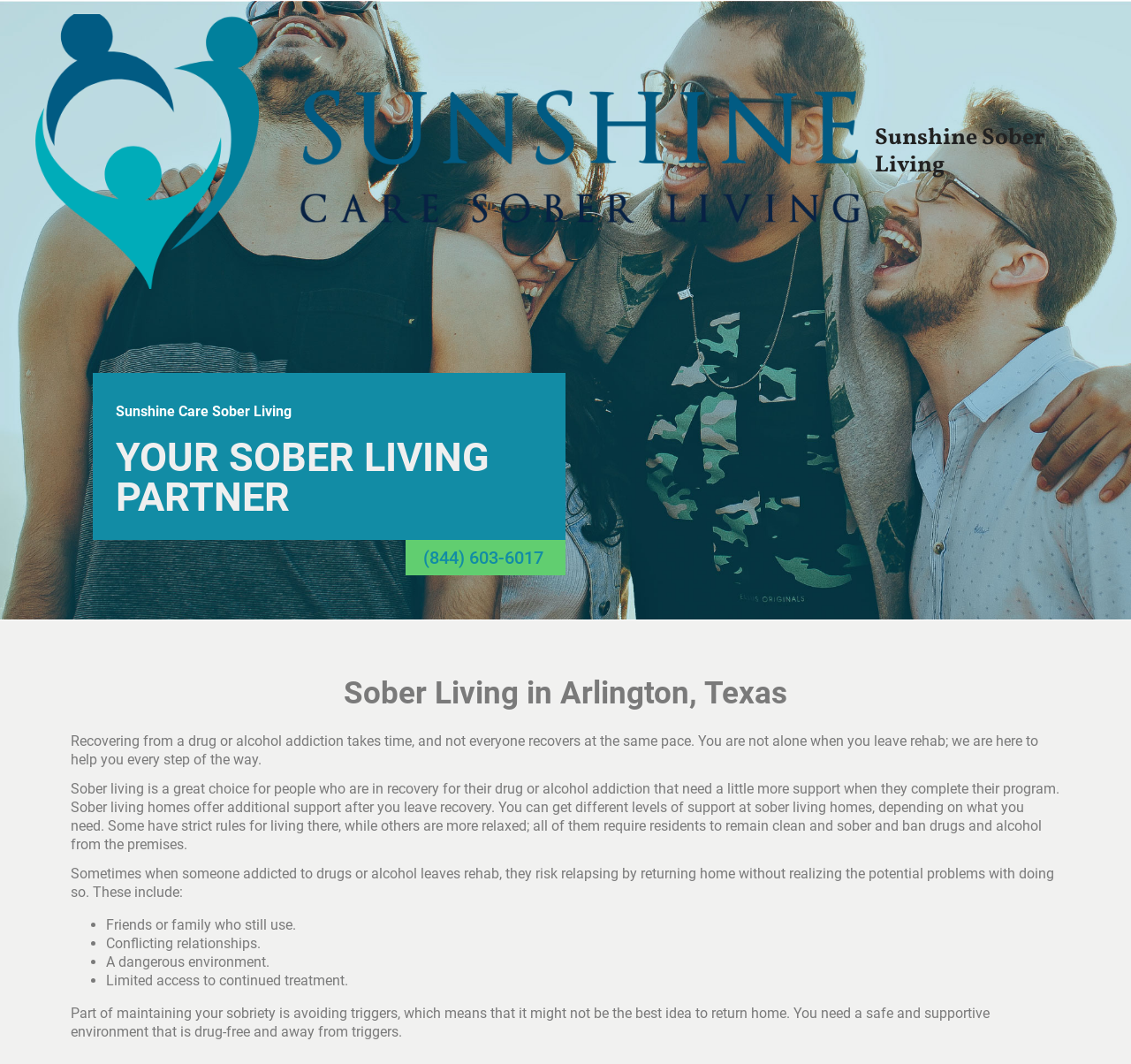Use a single word or phrase to respond to the question:
What is the phone number provided on the webpage?

(844) 603-6017